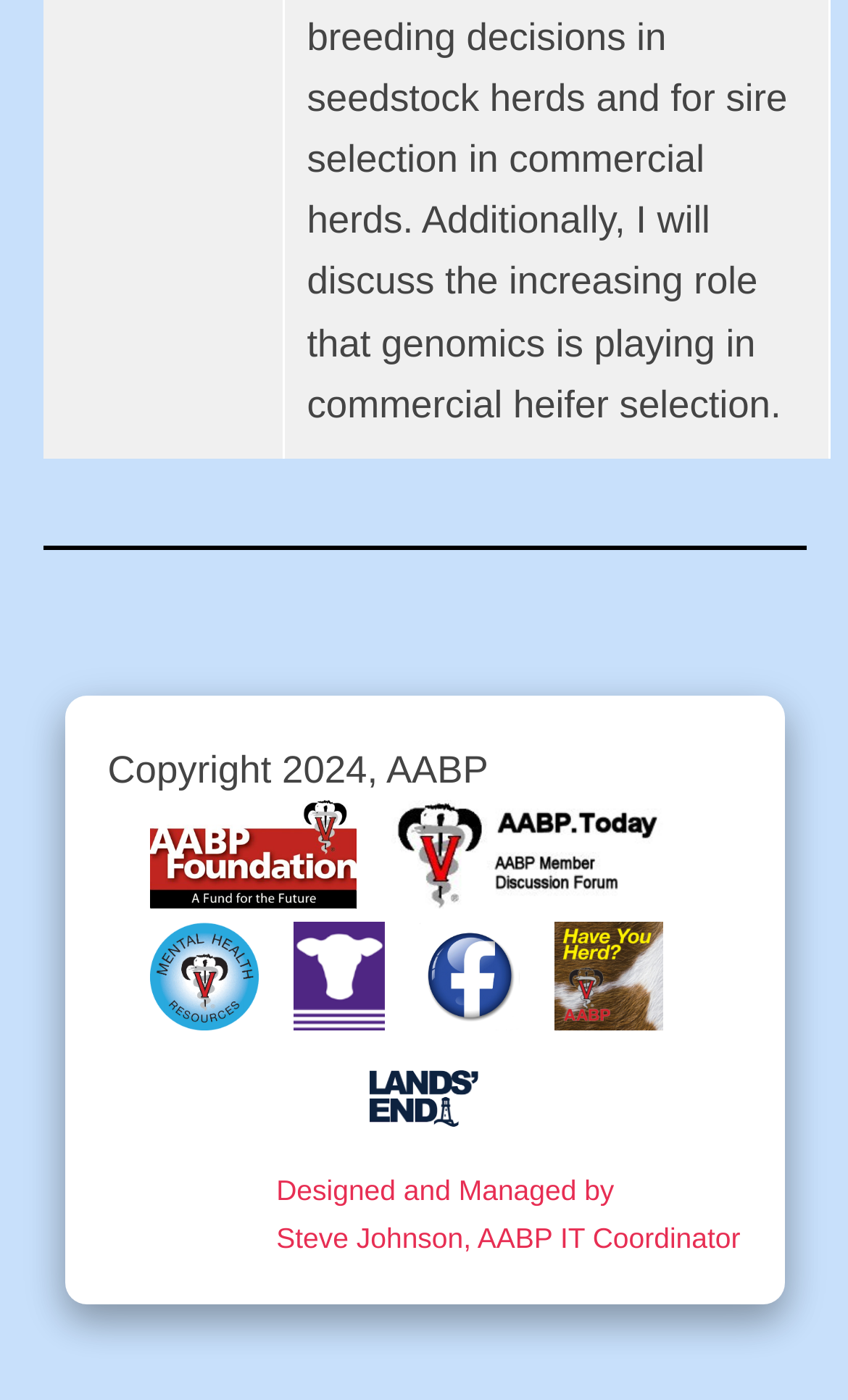Provide the bounding box coordinates for the specified HTML element described in this description: "alt="Facebook" title="Find us on FaceBook"". The coordinates should be four float numbers ranging from 0 to 1, in the format [left, top, right, bottom].

[0.496, 0.711, 0.613, 0.744]